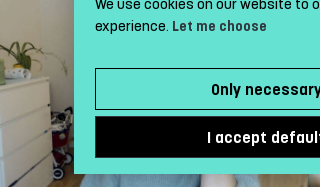Answer the question below with a single word or a brief phrase: 
What is Maria Brandén's research focus?

Segregation and social inequality